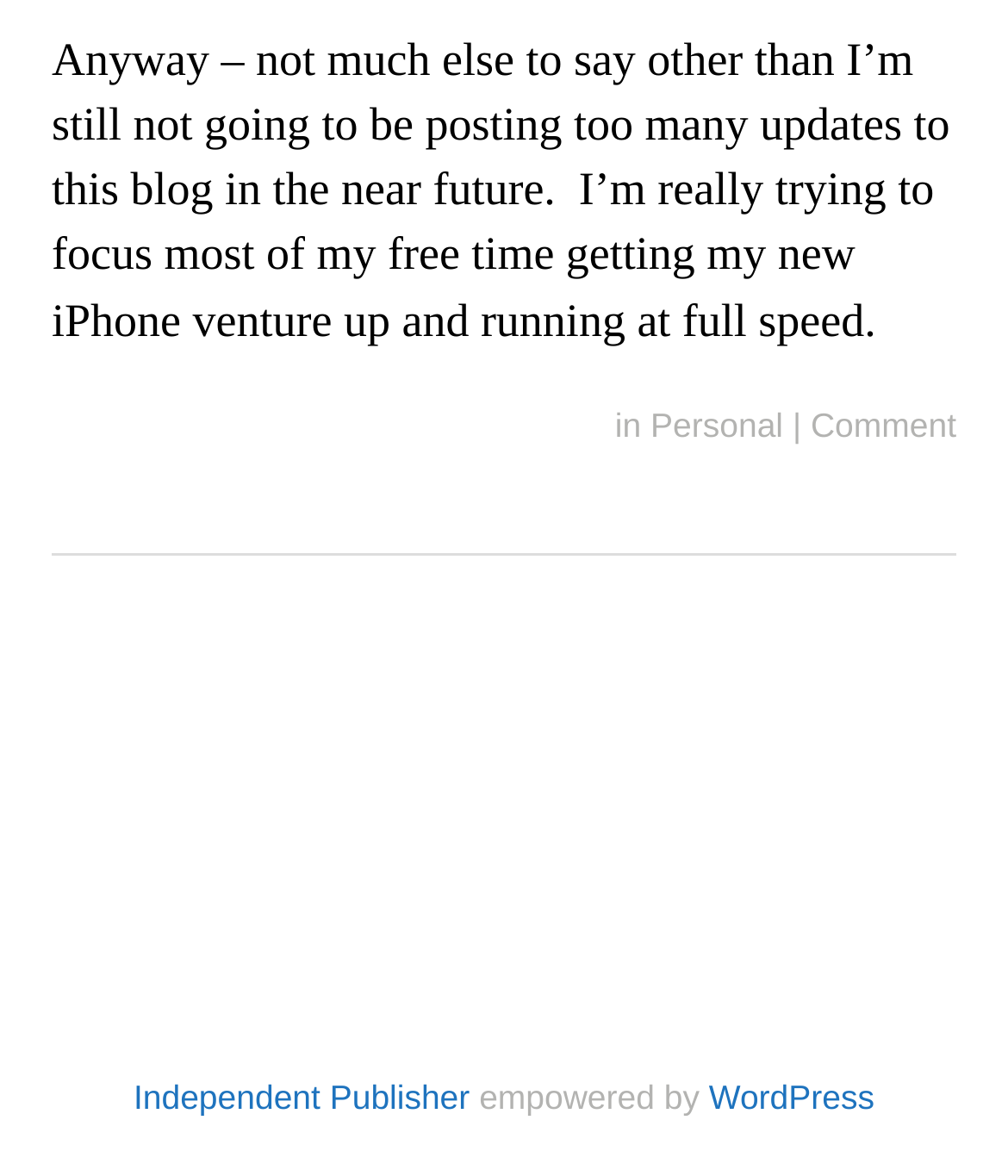What is the author's current focus?
Respond with a short answer, either a single word or a phrase, based on the image.

iPhone venture